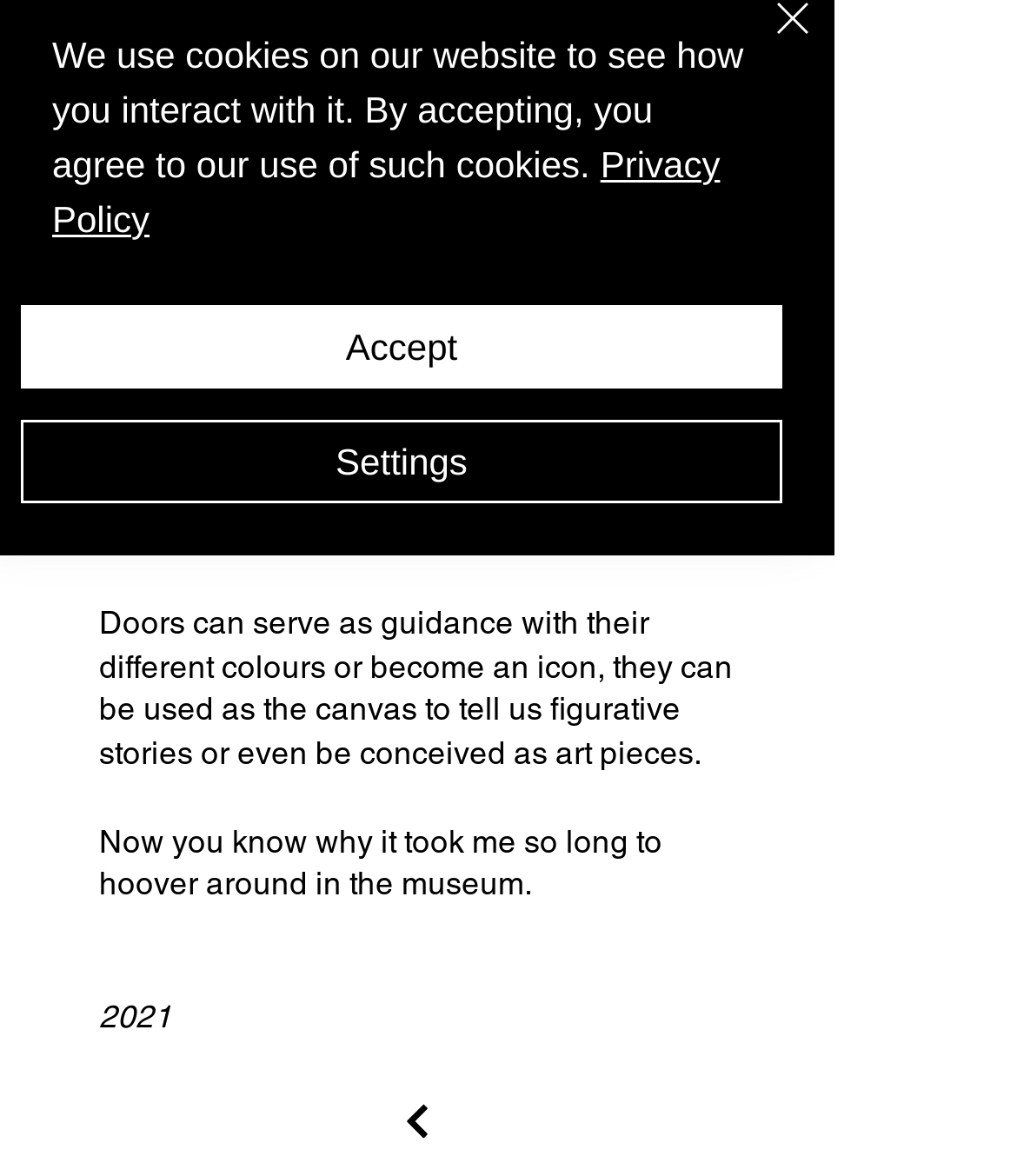Predict the bounding box coordinates of the UI element that matches this description: "Next". The coordinates should be in the format [left, top, right, bottom] with each value between 0 and 1.

[0.256, 0.906, 0.564, 0.999]